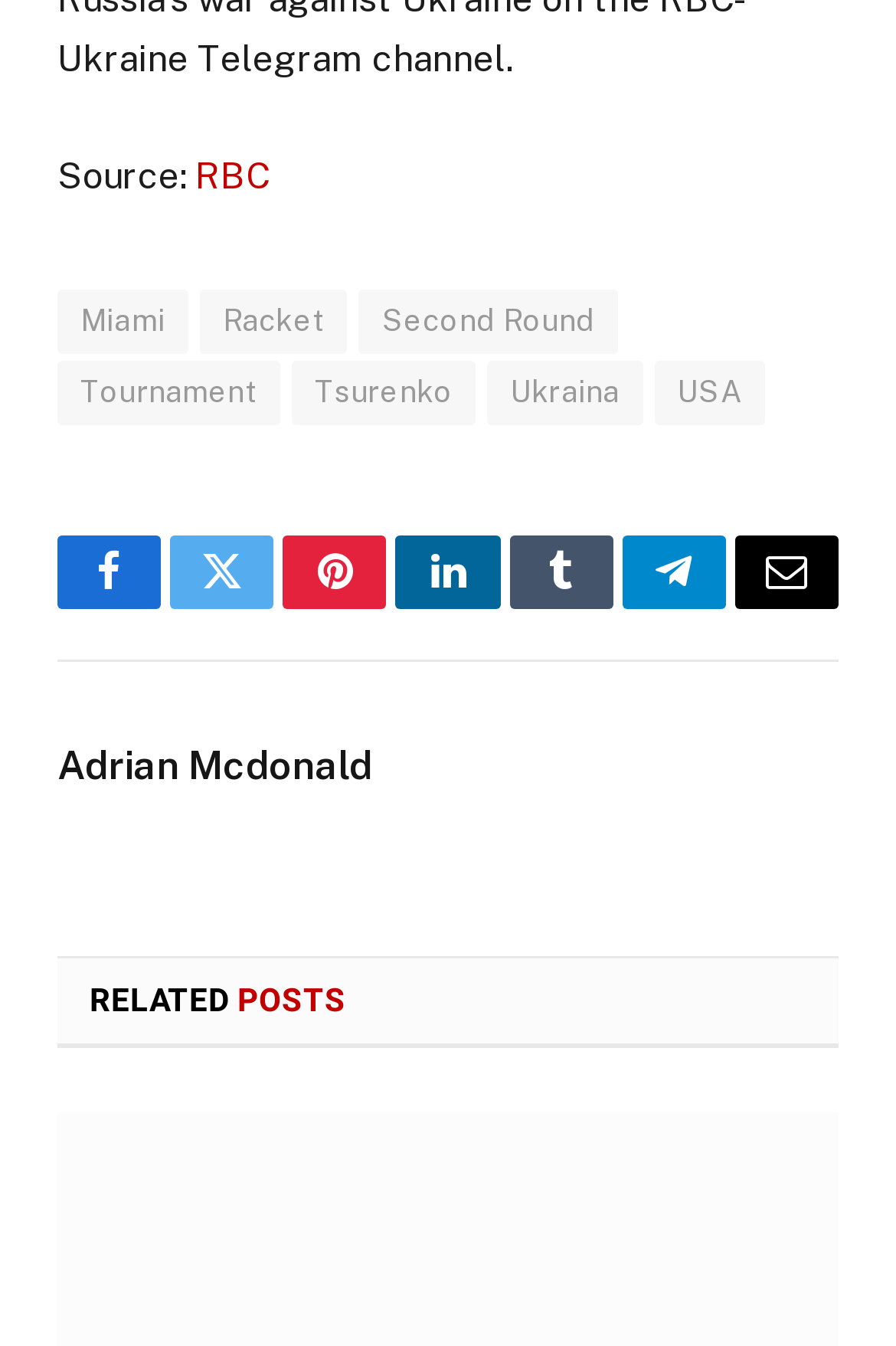Please determine the bounding box coordinates of the element's region to click for the following instruction: "Click on RBC link".

[0.218, 0.115, 0.3, 0.147]